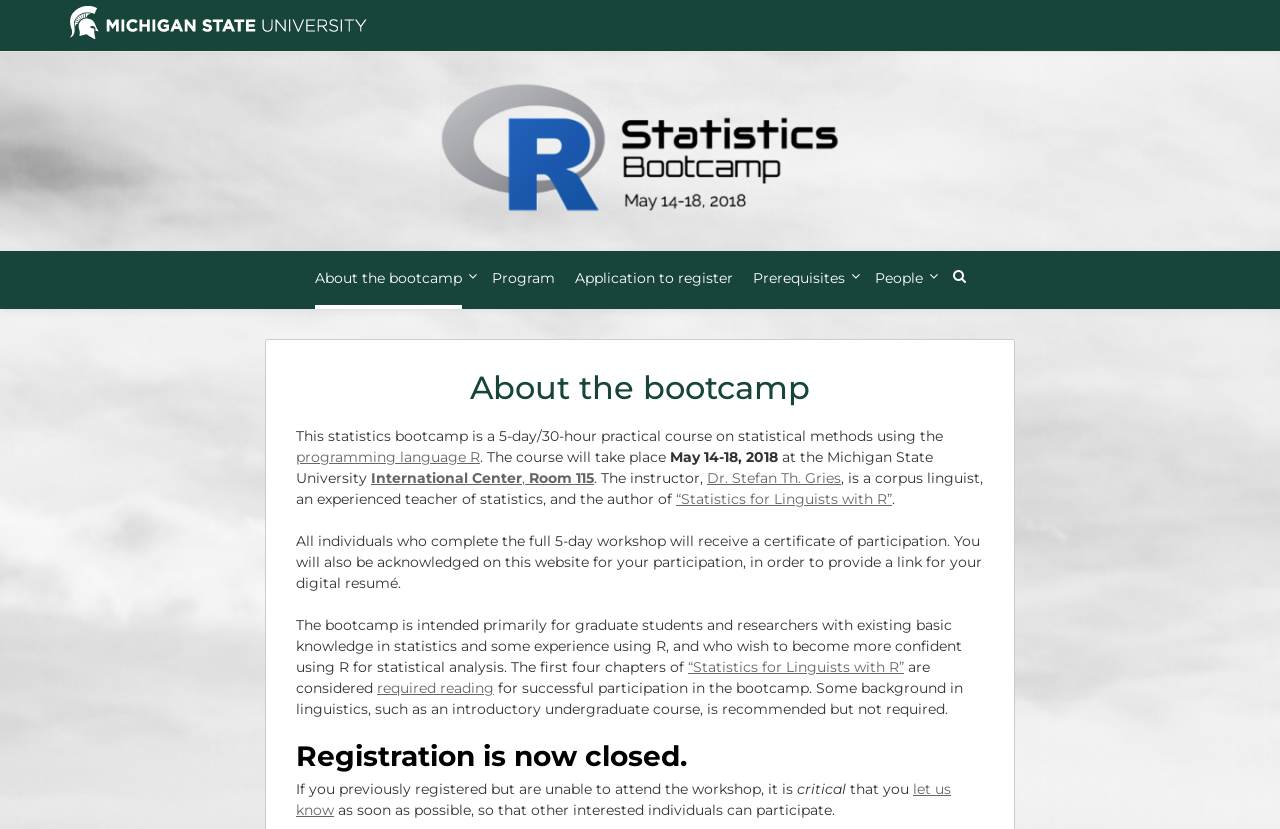What is the status of registration for the bootcamp?
Please answer using one word or phrase, based on the screenshot.

closed